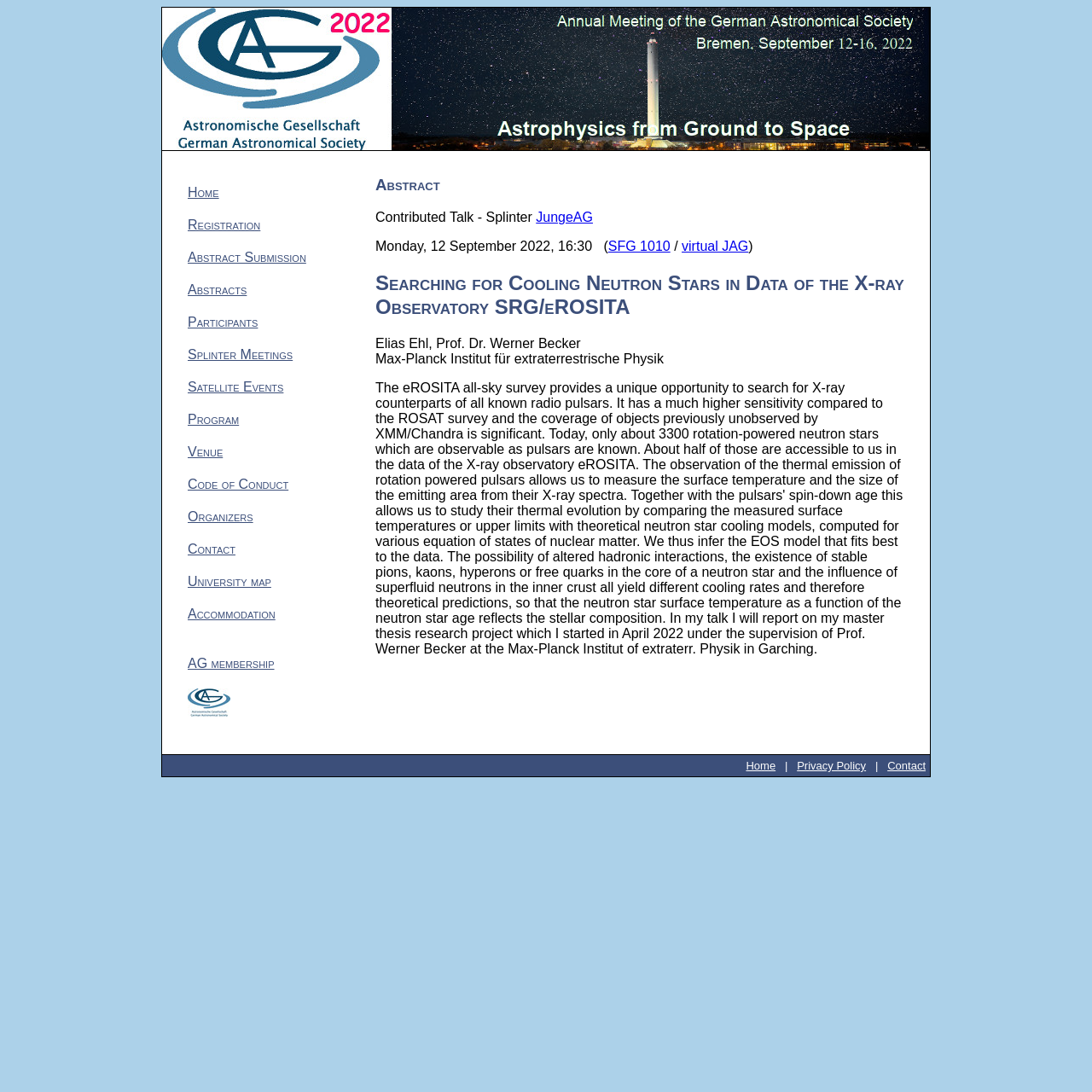Please identify the bounding box coordinates of the element that needs to be clicked to execute the following command: "check the venue". Provide the bounding box using four float numbers between 0 and 1, formatted as [left, top, right, bottom].

[0.172, 0.407, 0.204, 0.42]